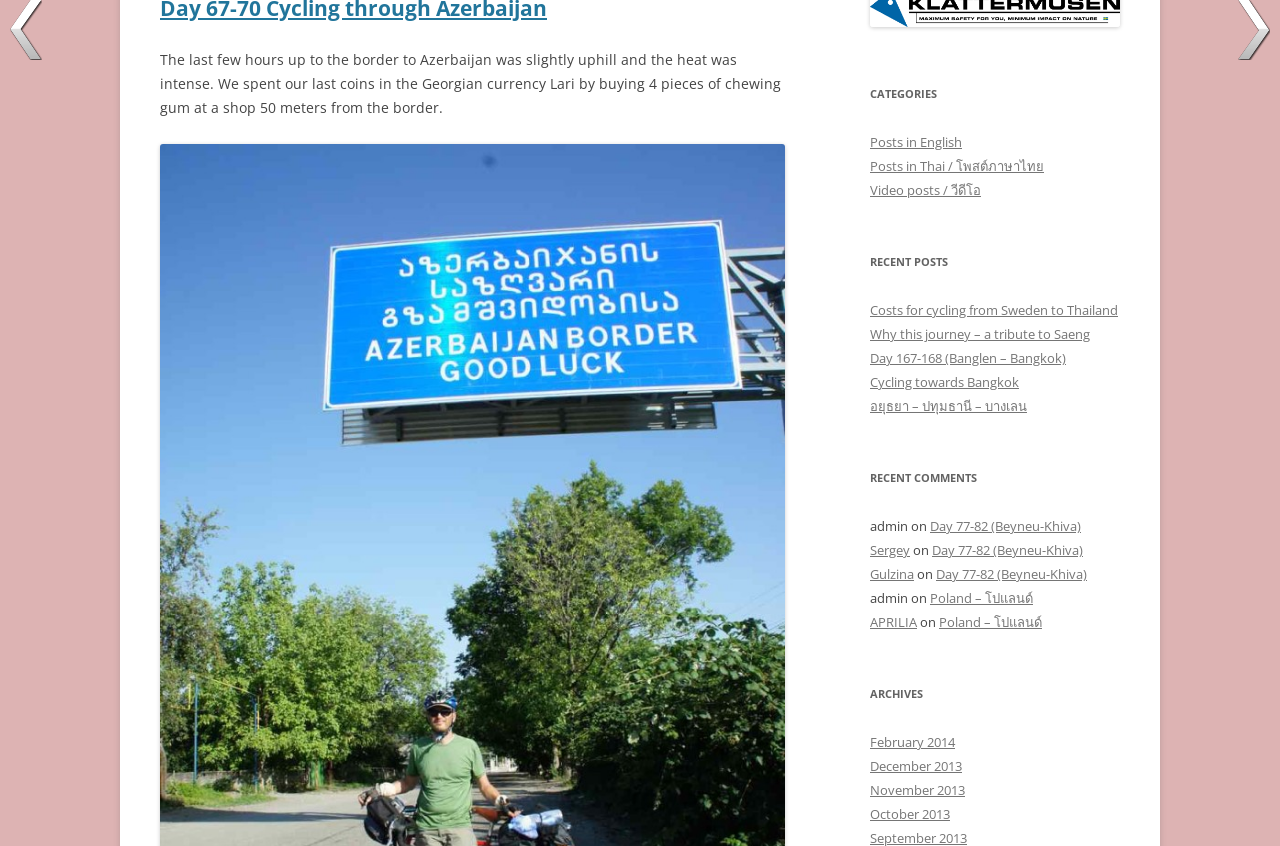Using the webpage screenshot, locate the HTML element that fits the following description and provide its bounding box: "Sergey".

[0.68, 0.64, 0.711, 0.661]